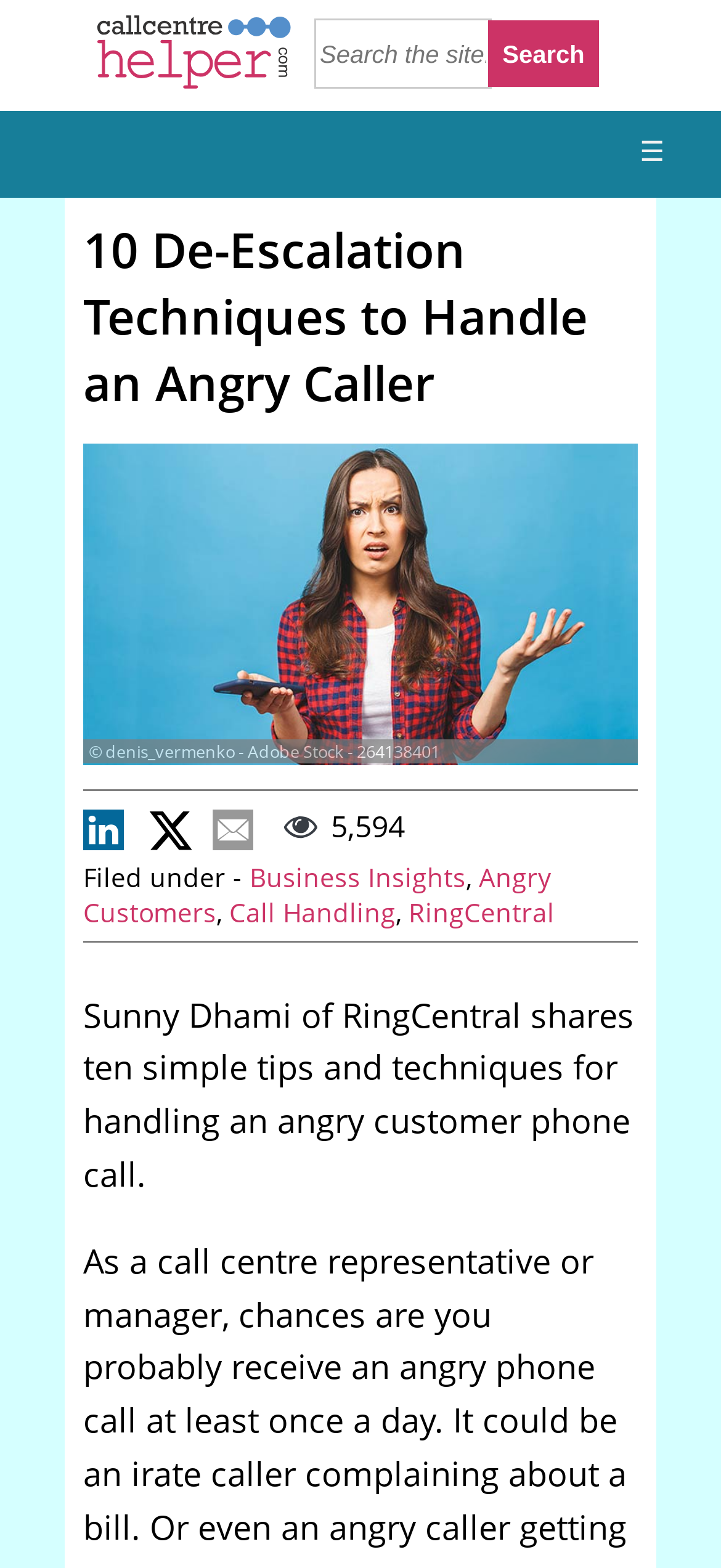Please identify the bounding box coordinates of the element on the webpage that should be clicked to follow this instruction: "Read the article". The bounding box coordinates should be given as four float numbers between 0 and 1, formatted as [left, top, right, bottom].

[0.115, 0.633, 0.879, 0.763]